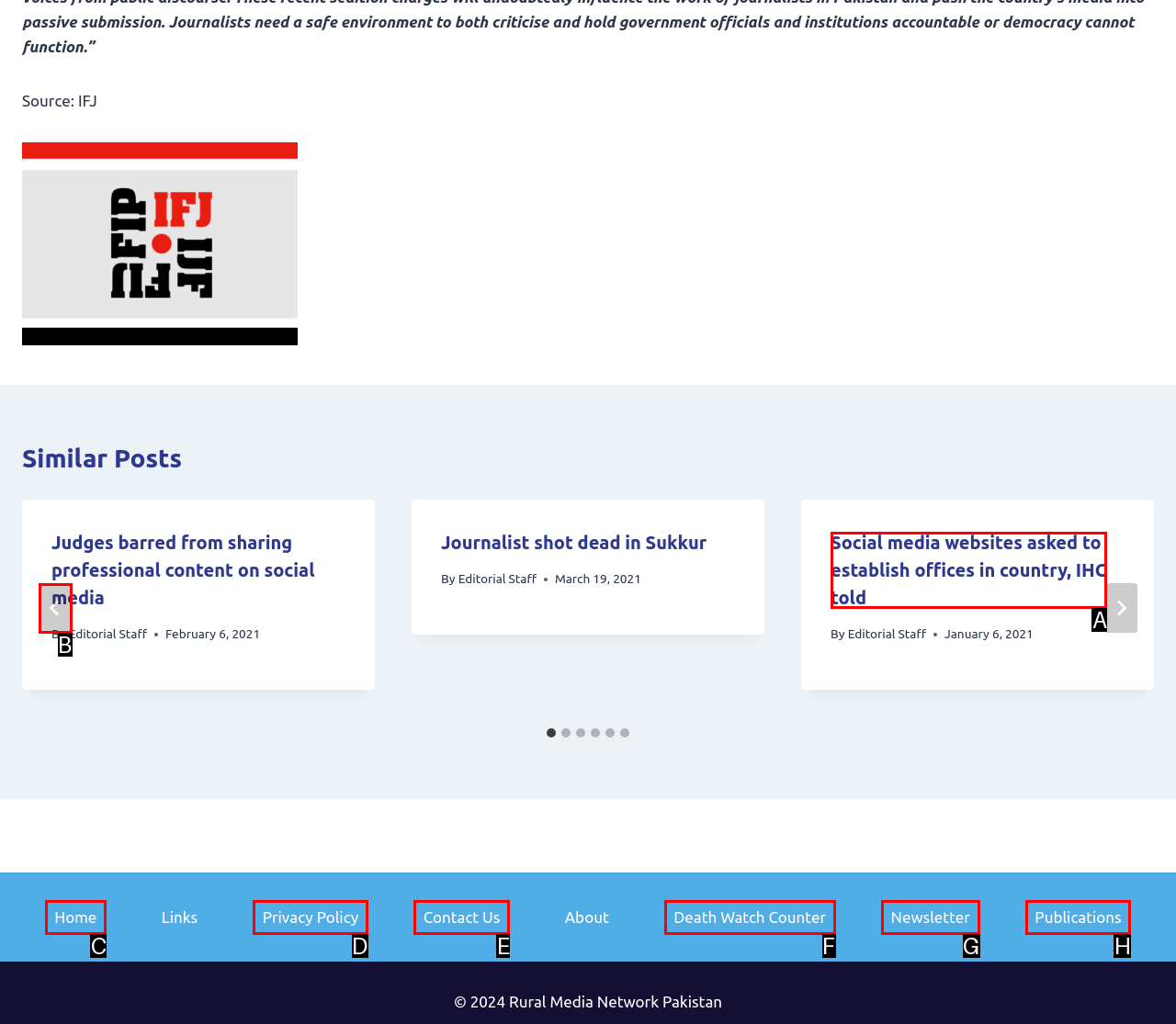Identify the HTML element that corresponds to the following description: aria-label="Go to last slide" Provide the letter of the best matching option.

B